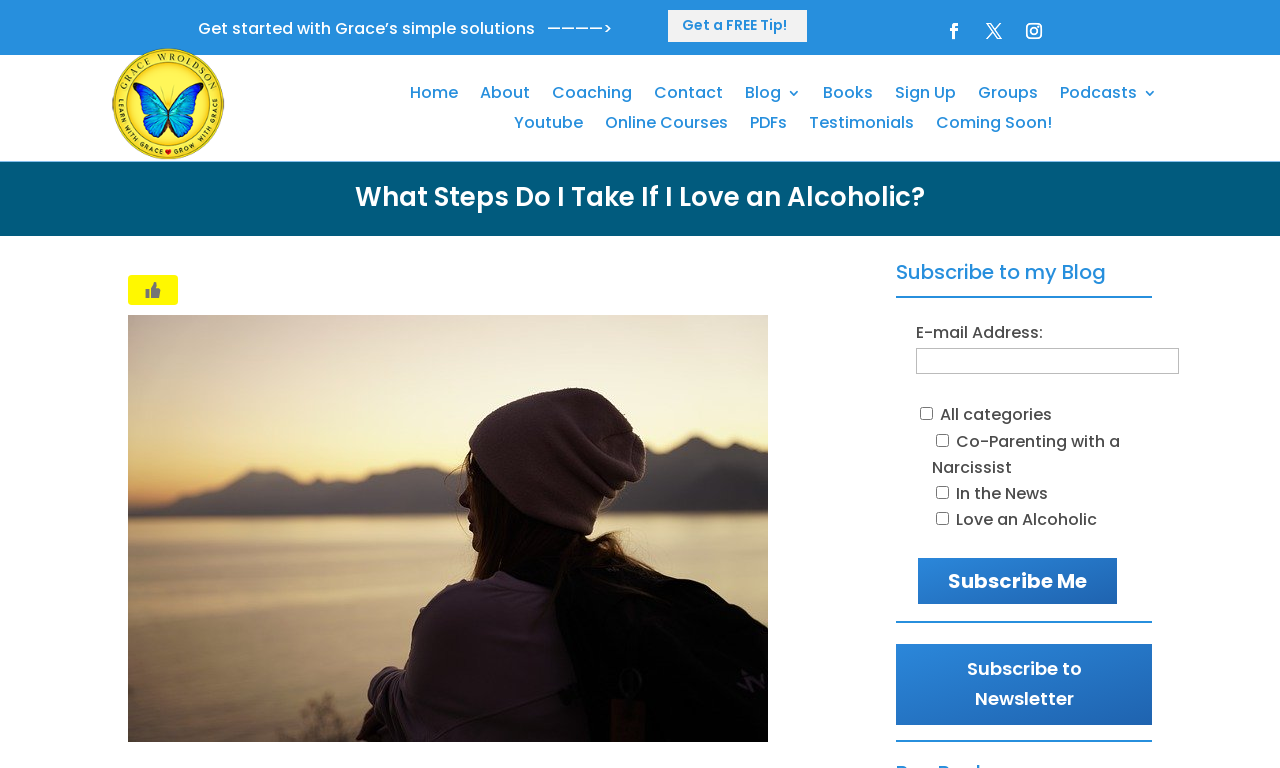Identify the bounding box coordinates for the region to click in order to carry out this instruction: "Subscribe to newsletter". Provide the coordinates using four float numbers between 0 and 1, formatted as [left, top, right, bottom].

[0.7, 0.838, 0.9, 0.944]